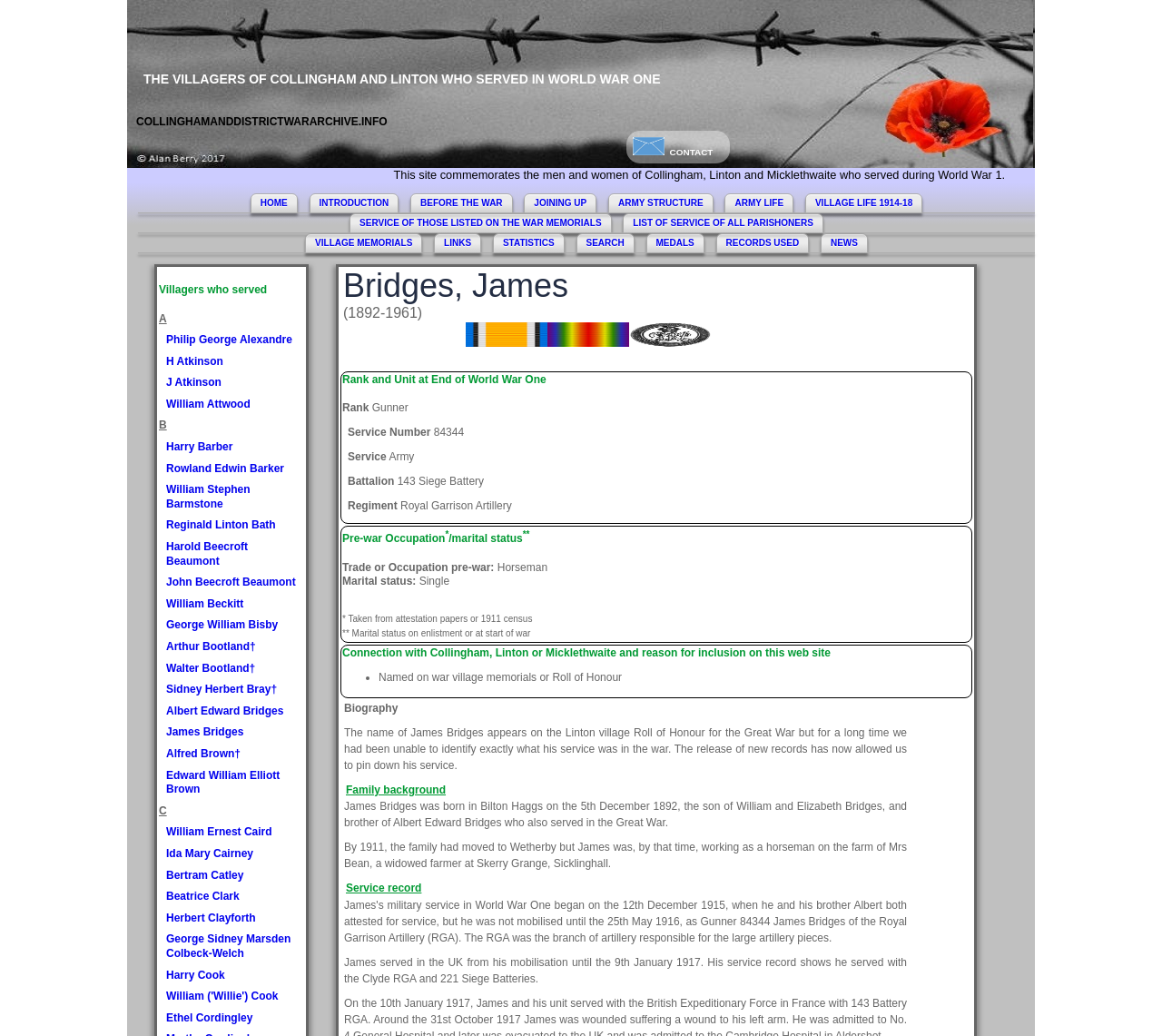Using the format (top-left x, top-left y, bottom-right x, bottom-right y), provide the bounding box coordinates for the described UI element. All values should be floating point numbers between 0 and 1: CONTACT

[0.545, 0.142, 0.614, 0.151]